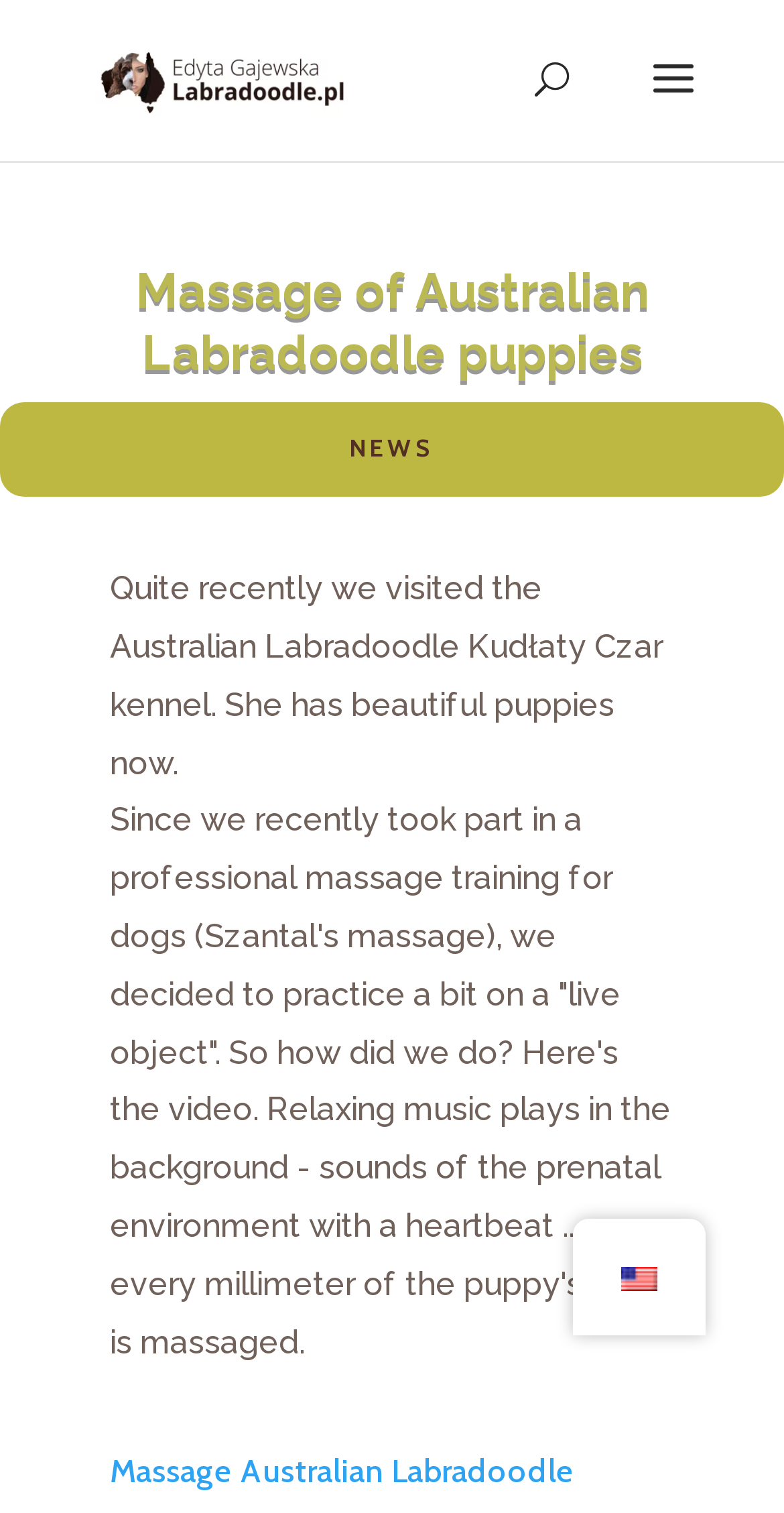Give an extensive and precise description of the webpage.

The webpage is about massage for Australian Labradoodle puppies. At the top left, there is a link to "Australian Labradoodle" accompanied by an image with the same name. Below this, there is a search bar that spans almost the entire width of the page. 

The main content of the page starts with a heading that reads "Massage of Australian Labradoodle puppies". To the right of this heading, there is a link to "NEWS". 

Below the heading, there is a paragraph of text that describes a visit to the Australian Labradoodle Kudłaty Czar kennel, where the author saw beautiful puppies. 

Following this, there is another paragraph of text that explains how the author practiced massage on a puppy after taking a professional massage training course for dogs. This paragraph also mentions a video of the massage session, which features relaxing music with a heartbeat sound. 

At the bottom left, there is a link to "Massage Australian Labradoodle". On the bottom right, there is a link to "en_US" accompanied by a small image with the same name.